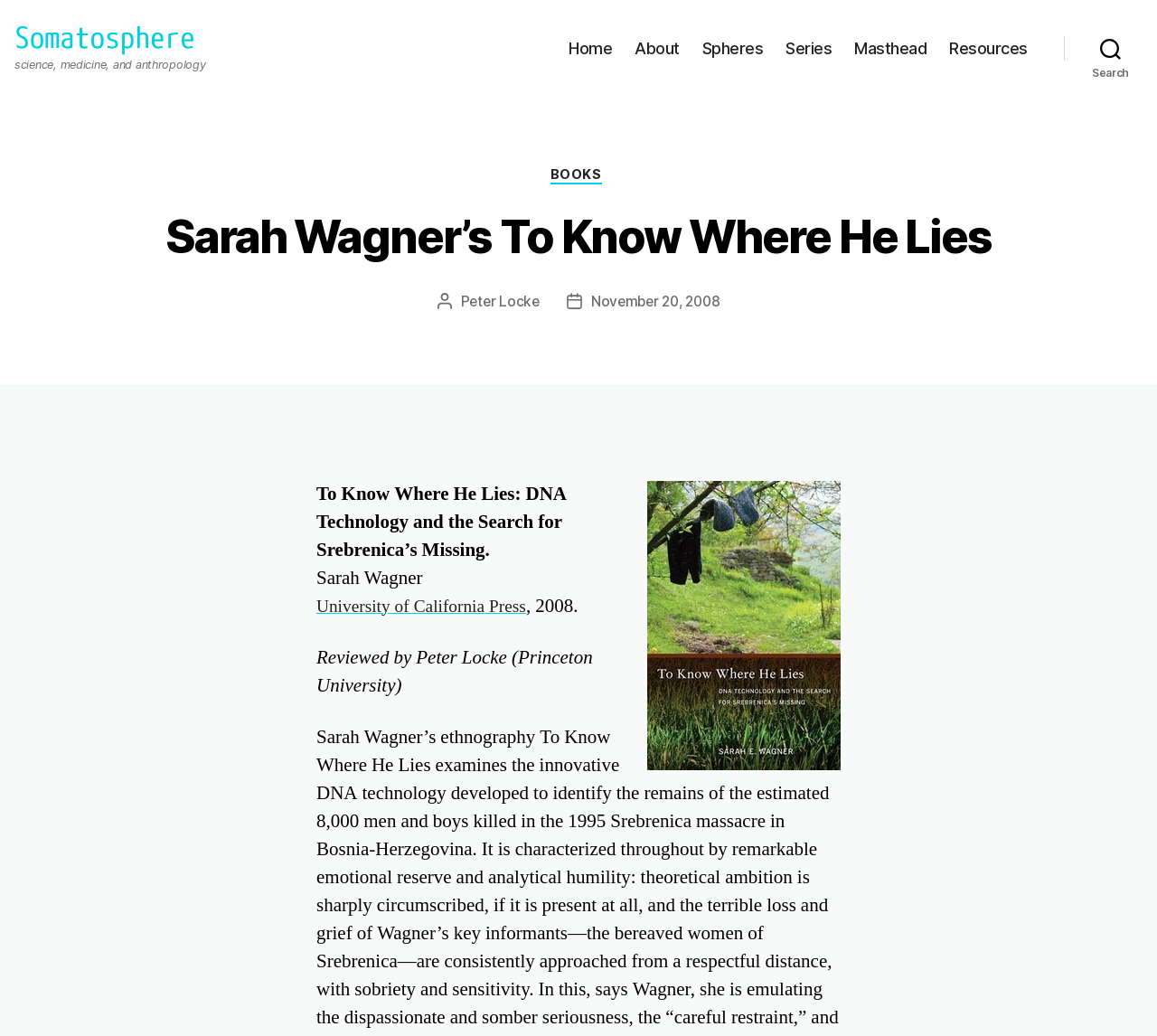Extract the primary headline from the webpage and present its text.

Sarah Wagner’s To Know Where He Lies